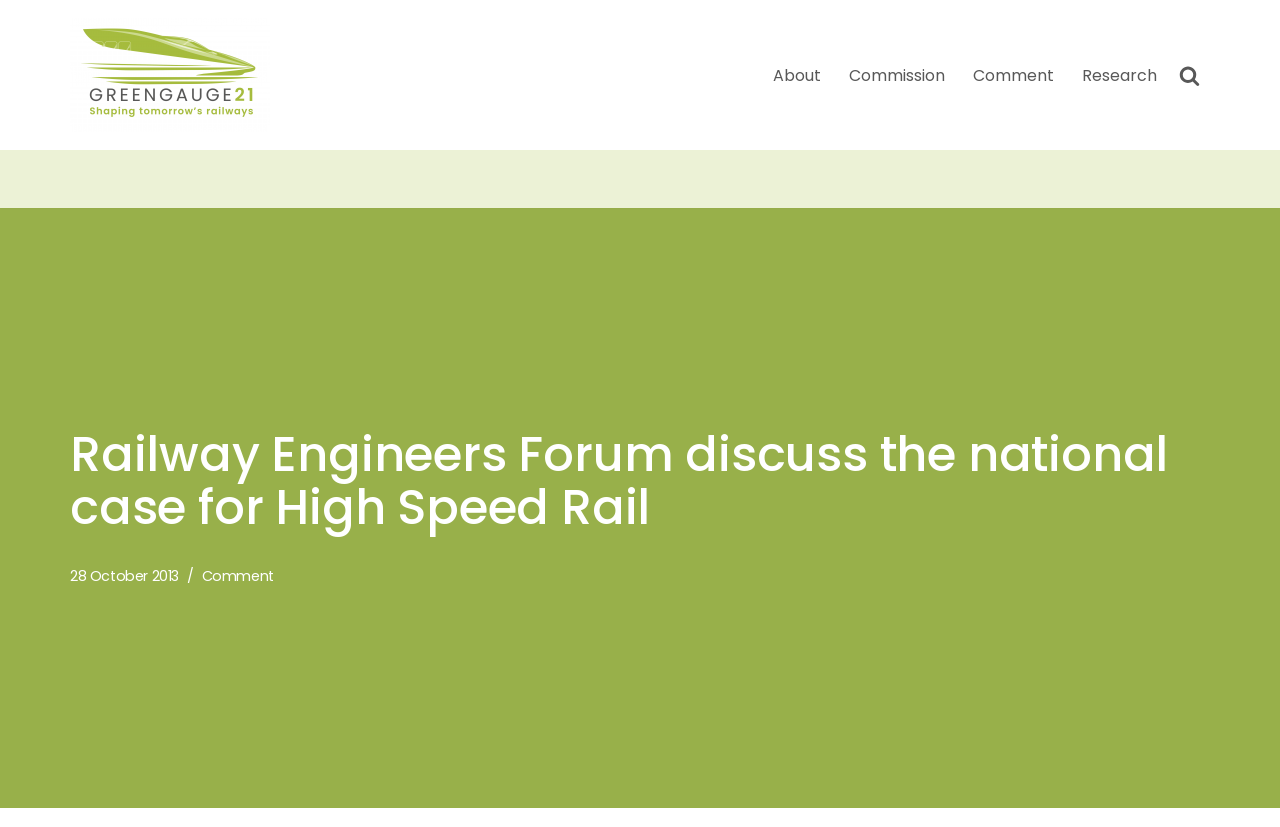What are the main categories in the primary menu?
Answer with a single word or short phrase according to what you see in the image.

About, Commission, Comment, Research